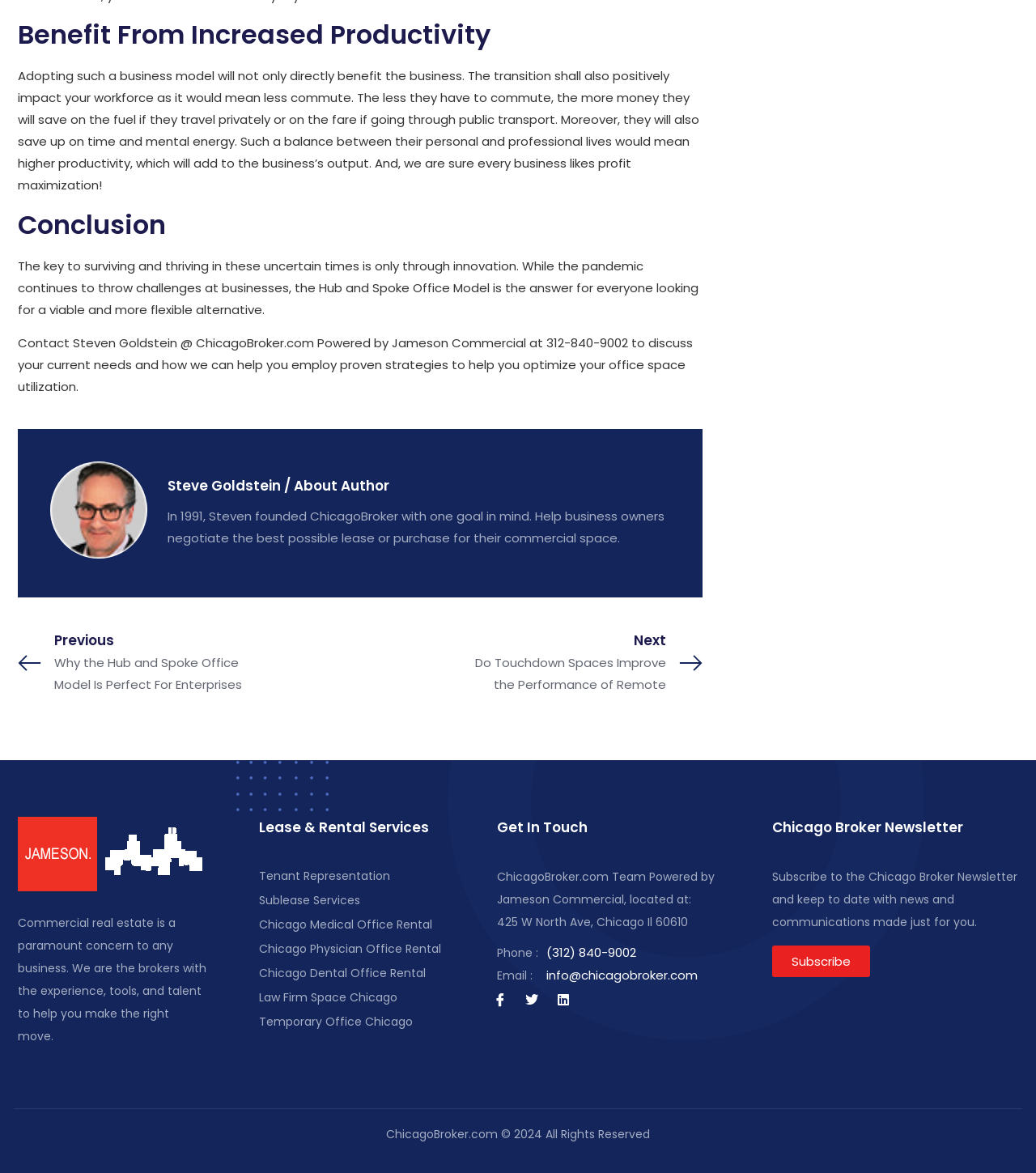What is the name of the company?
Please respond to the question thoroughly and include all relevant details.

The answer can be found in the logo and the text 'Commercial real estate is a paramount concern to any business. We are the brokers with the experience, tools, and talent to help you make the right move.'